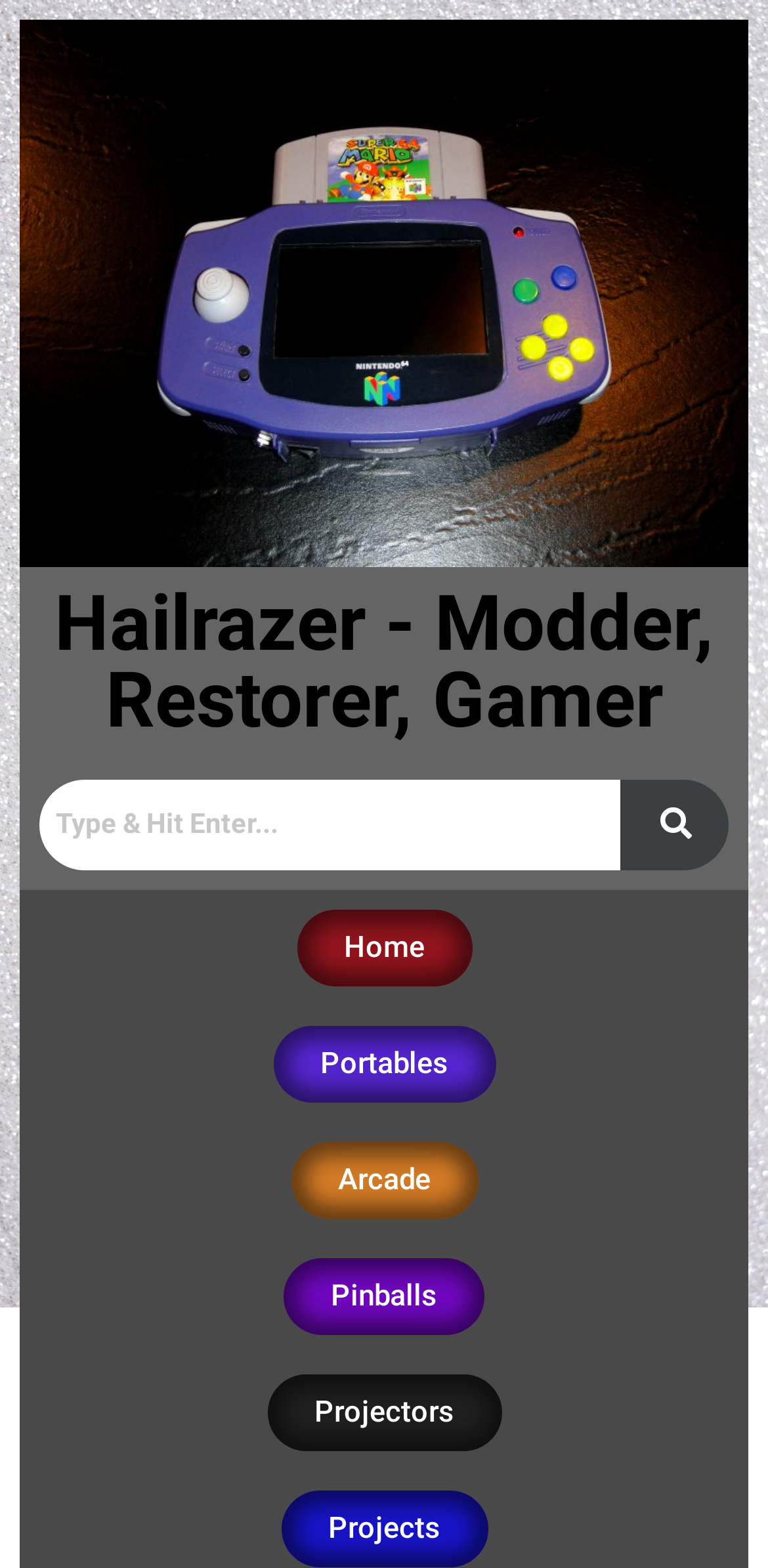Provide a brief response using a word or short phrase to this question:
What is the orientation of the tab list?

Horizontal